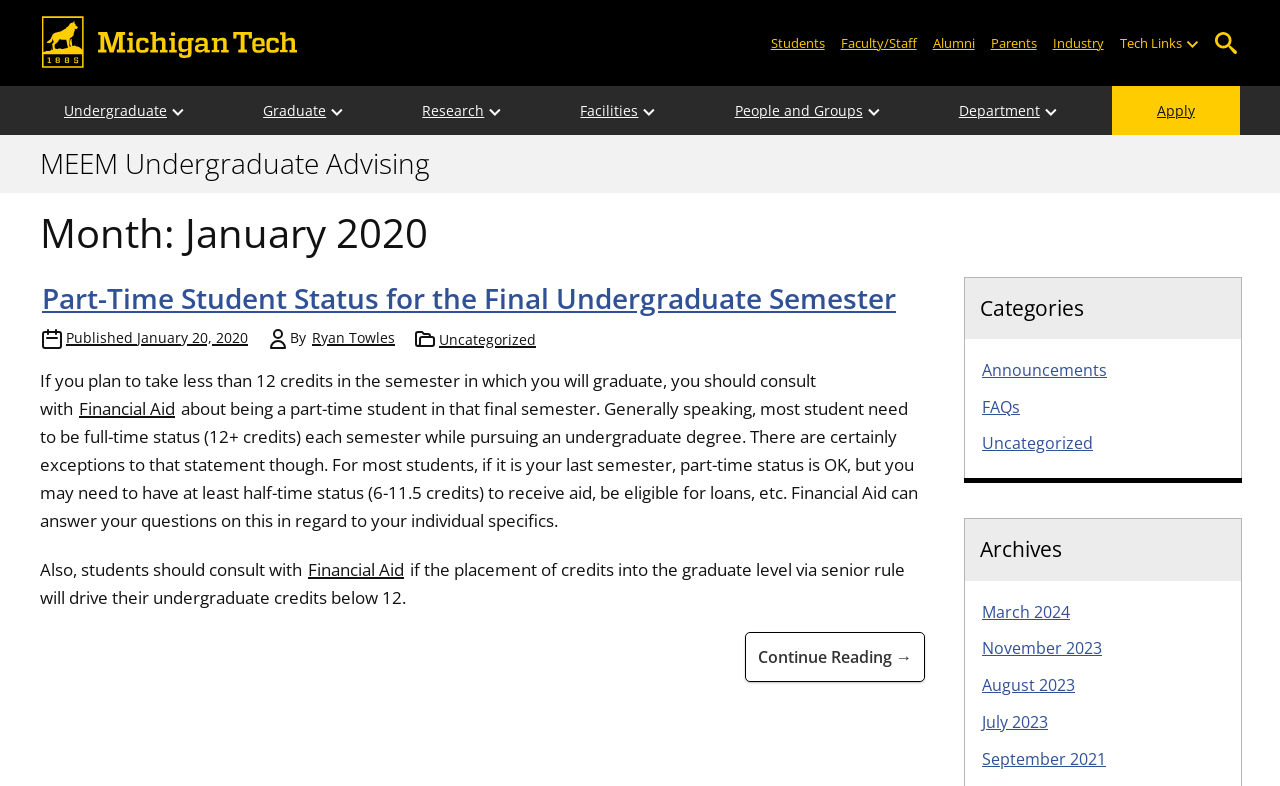Determine the bounding box for the UI element that matches this description: "Ryan Towles".

[0.242, 0.417, 0.31, 0.441]